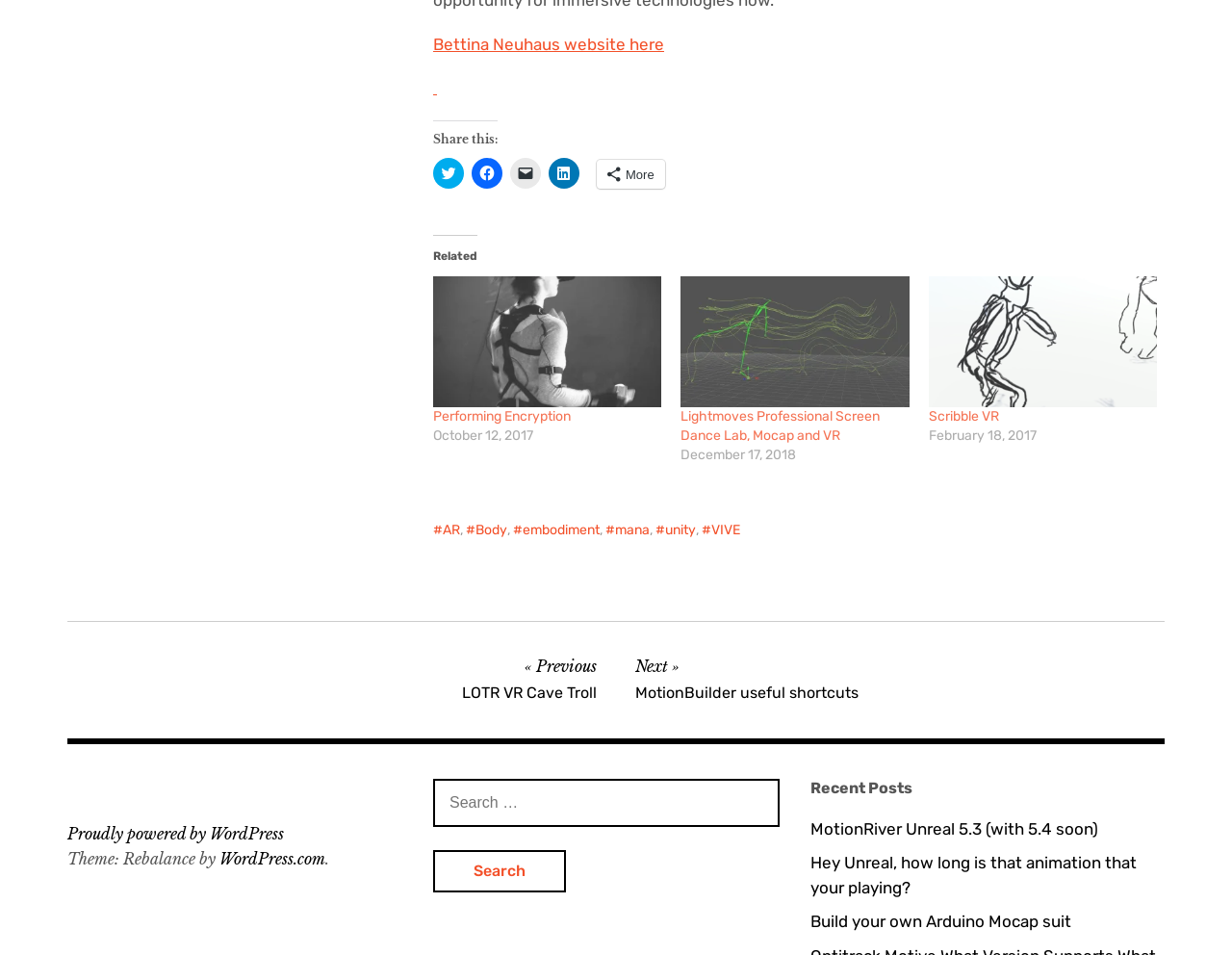Please identify the bounding box coordinates of the clickable region that I should interact with to perform the following instruction: "Click to share on Twitter". The coordinates should be expressed as four float numbers between 0 and 1, i.e., [left, top, right, bottom].

[0.352, 0.165, 0.377, 0.197]